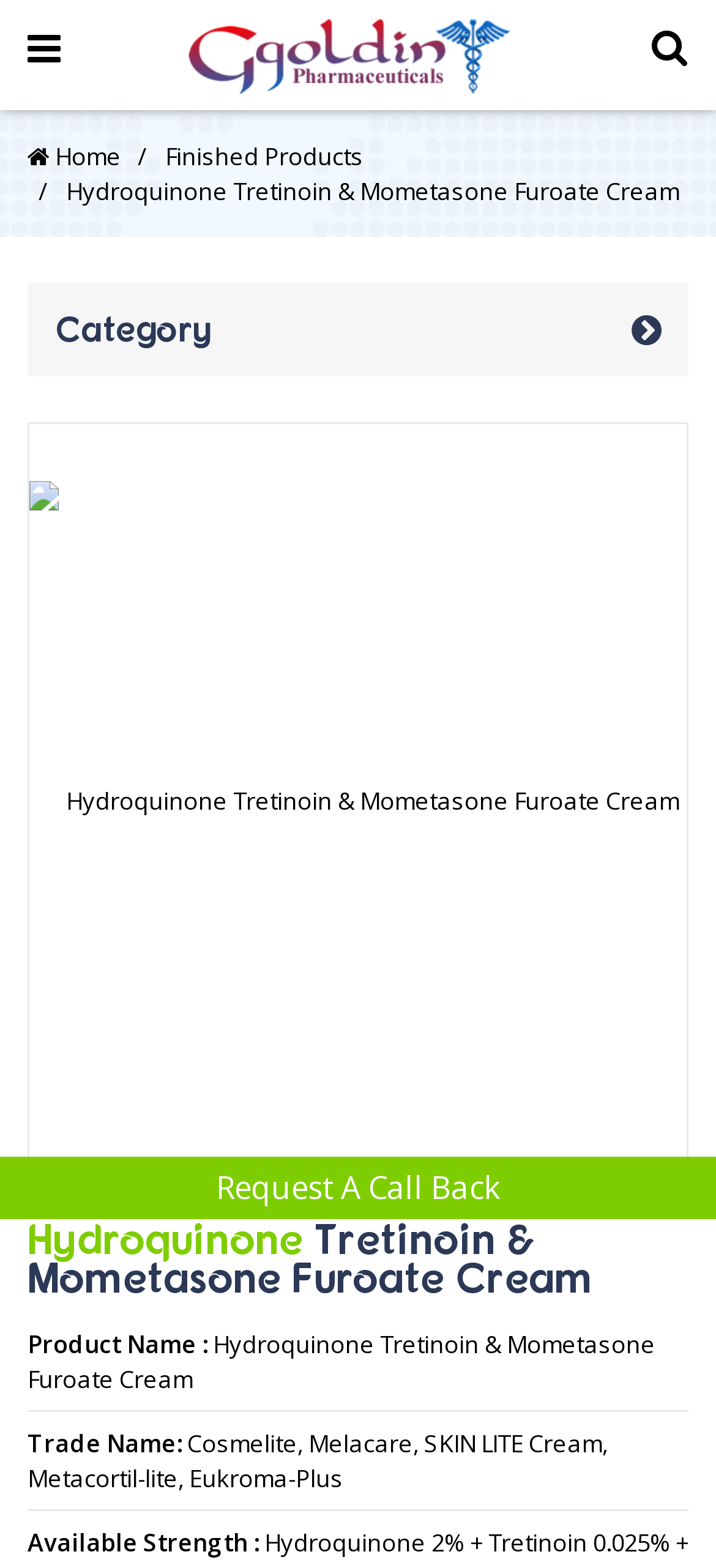Given the element description Finished Products, specify the bounding box coordinates of the corresponding UI element in the format (top-left x, top-left y, bottom-right x, bottom-right y). All values must be between 0 and 1.

[0.231, 0.089, 0.508, 0.11]